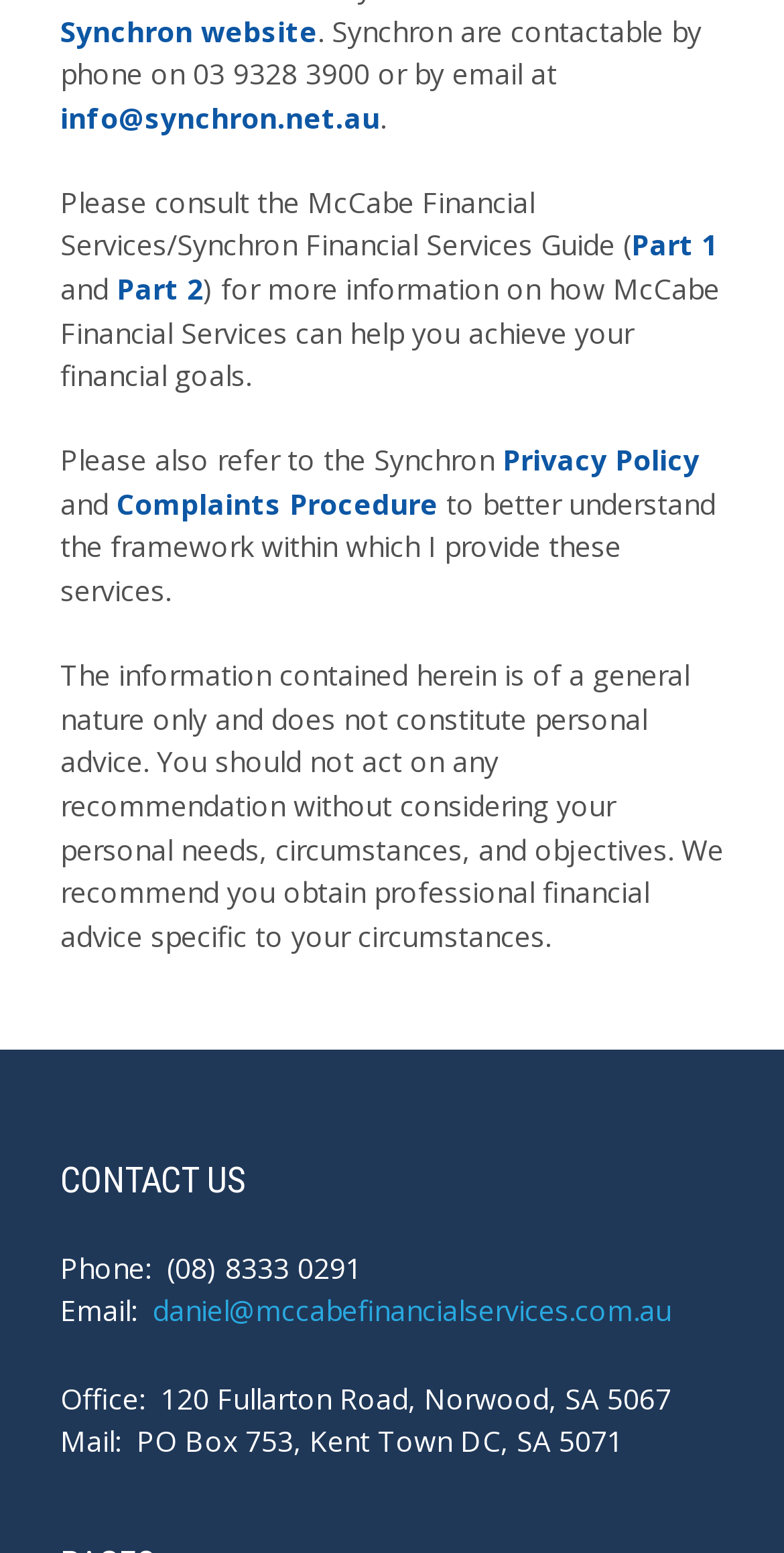Please give a concise answer to this question using a single word or phrase: 
What is the address of the office?

120 Fullarton Road, Norwood, SA 5067